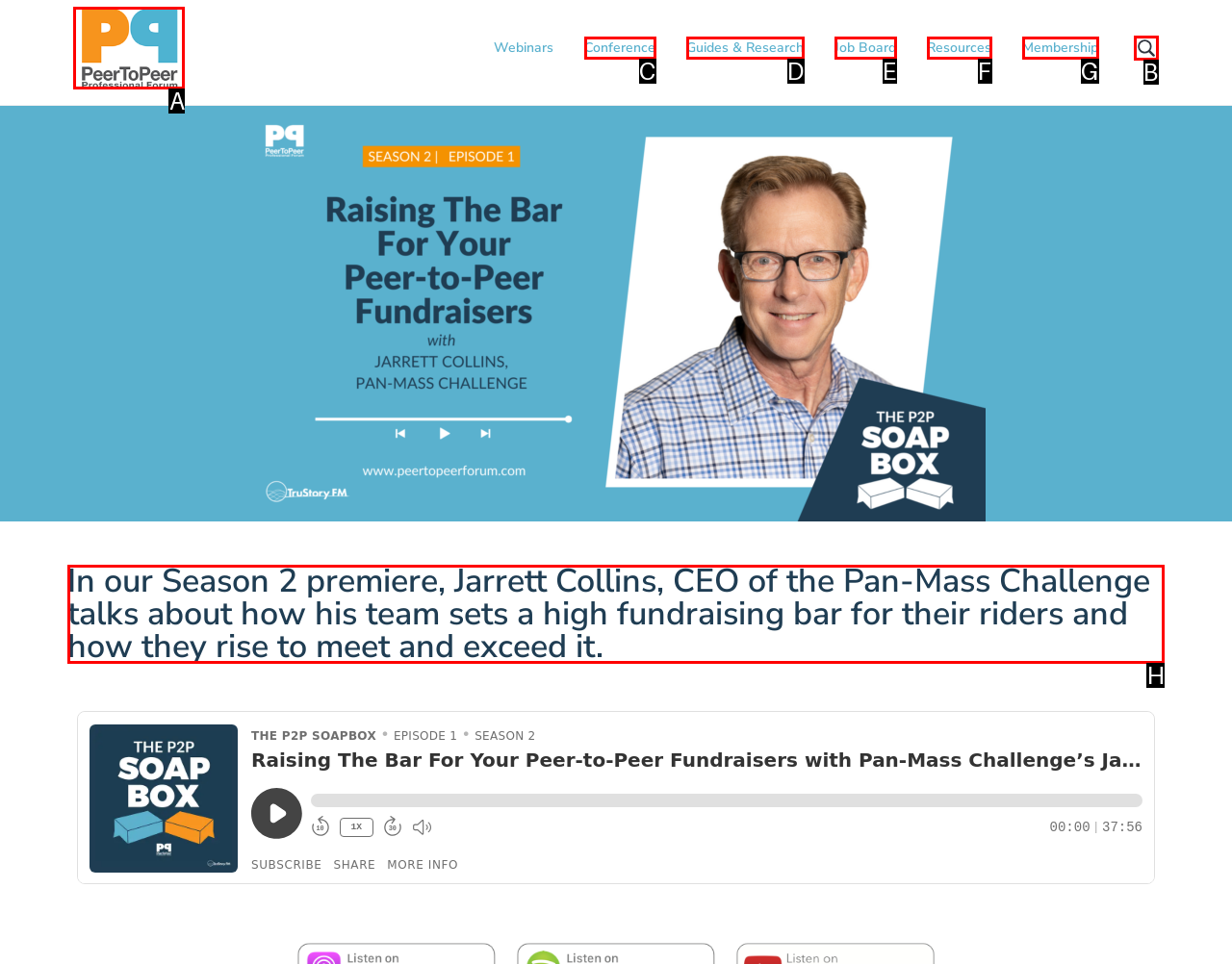Determine the right option to click to perform this task: read the article
Answer with the correct letter from the given choices directly.

H